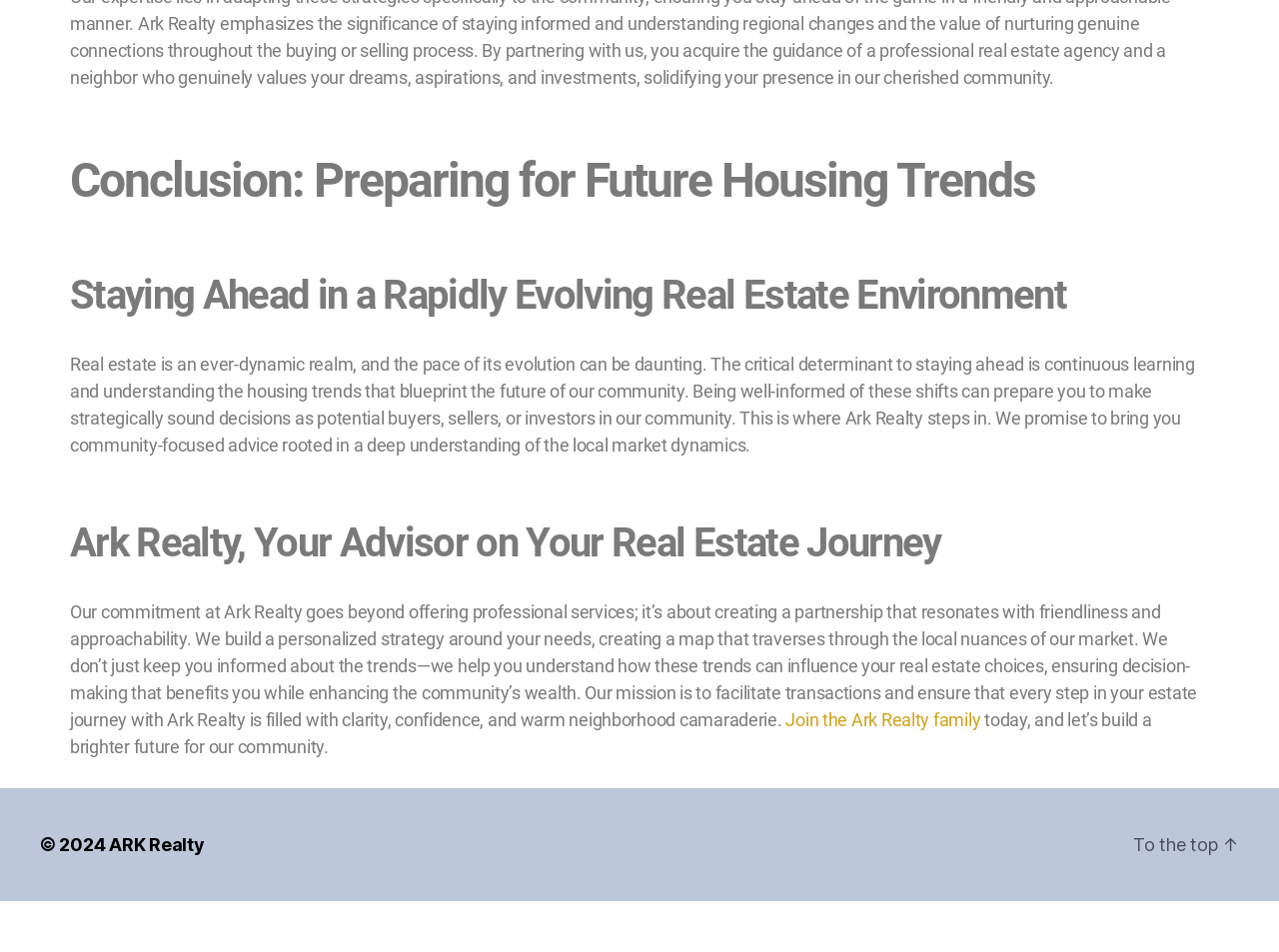Determine the bounding box of the UI component based on this description: "Join the Ark Realty family". The bounding box coordinates should be four float values between 0 and 1, i.e., [left, top, right, bottom].

[0.614, 0.798, 0.767, 0.82]